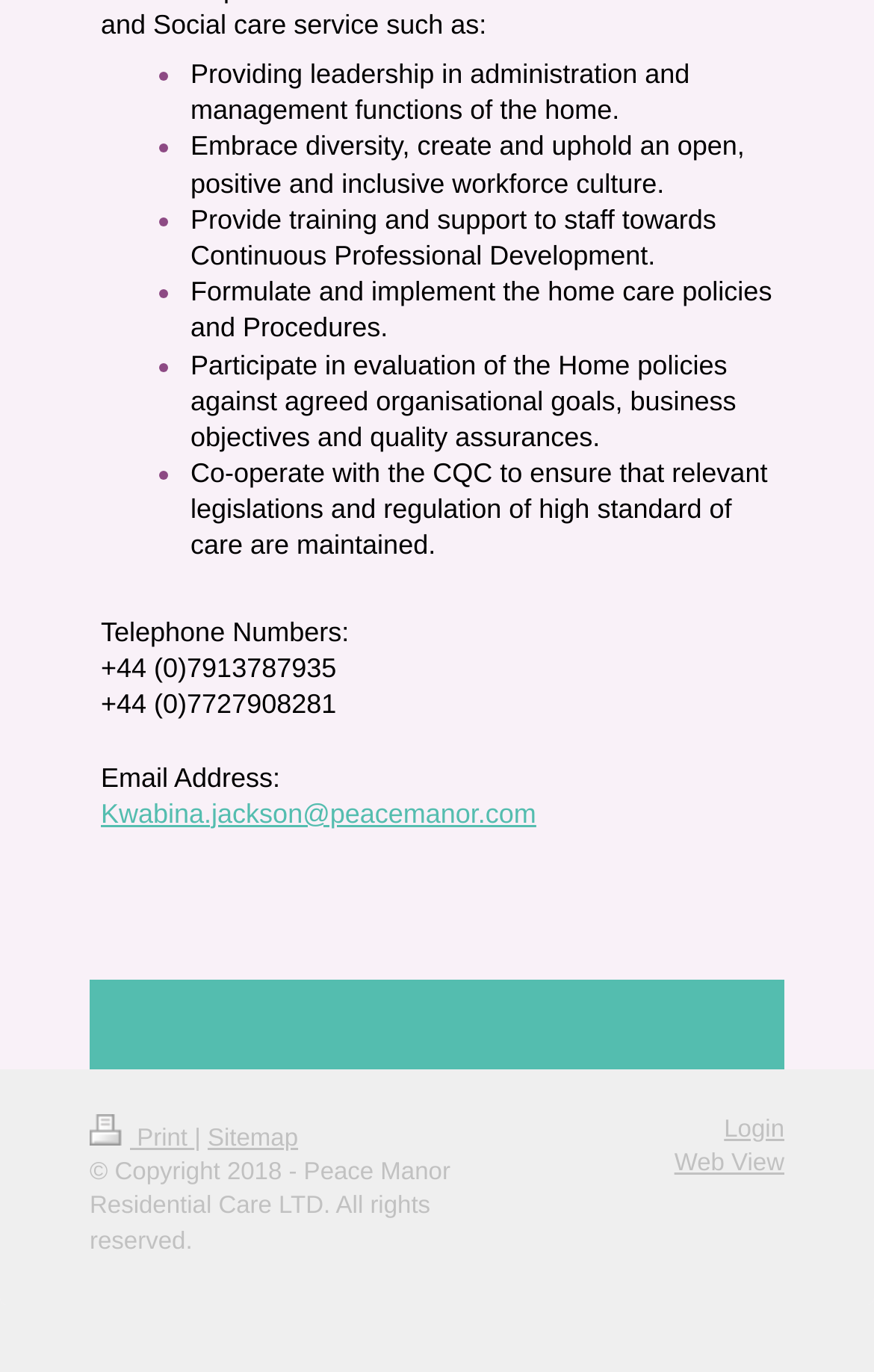Provide a single word or phrase answer to the question: 
How many links are provided at the bottom of the webpage?

Four